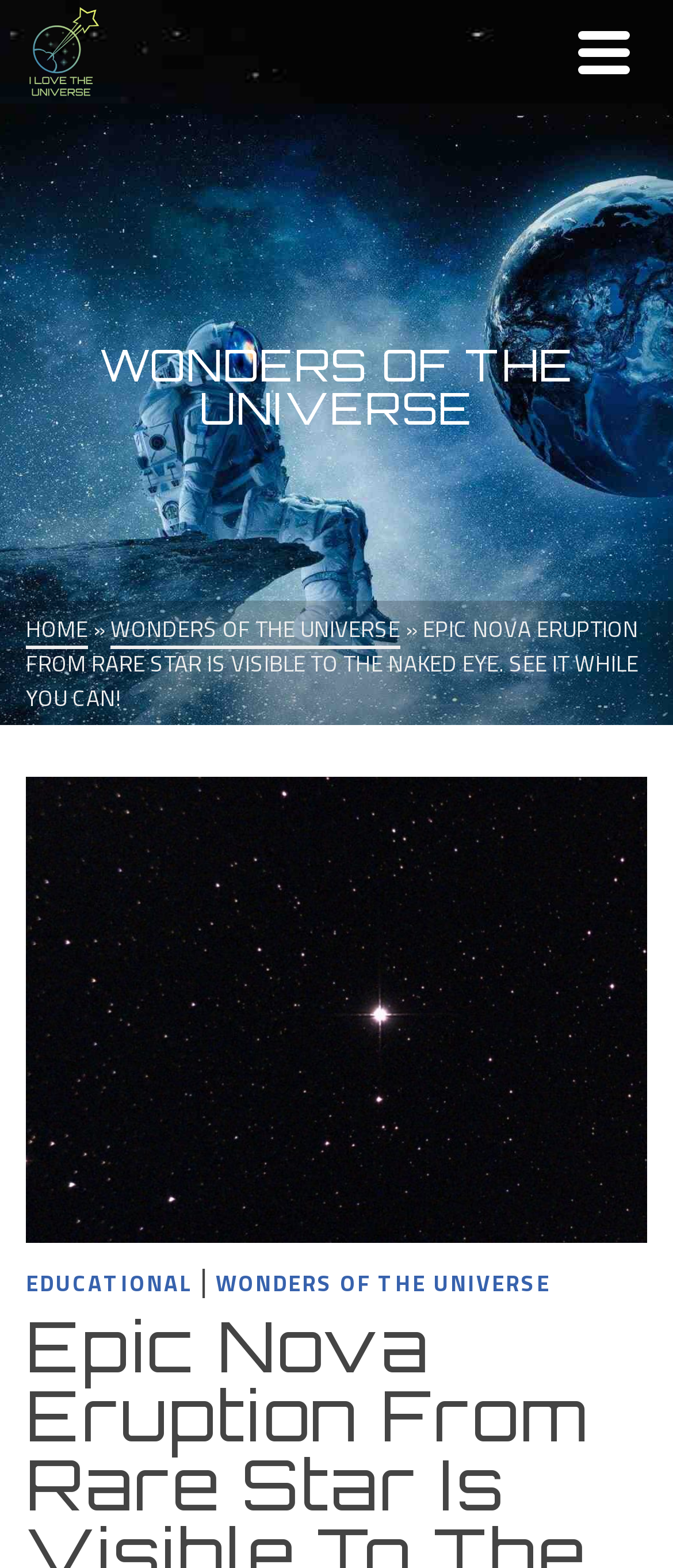What is the purpose of the button in the top-right corner?
Give a detailed response to the question by analyzing the screenshot.

The purpose of the button in the top-right corner is not explicitly stated, but it could be a button to subscribe to the blog or to access user settings.